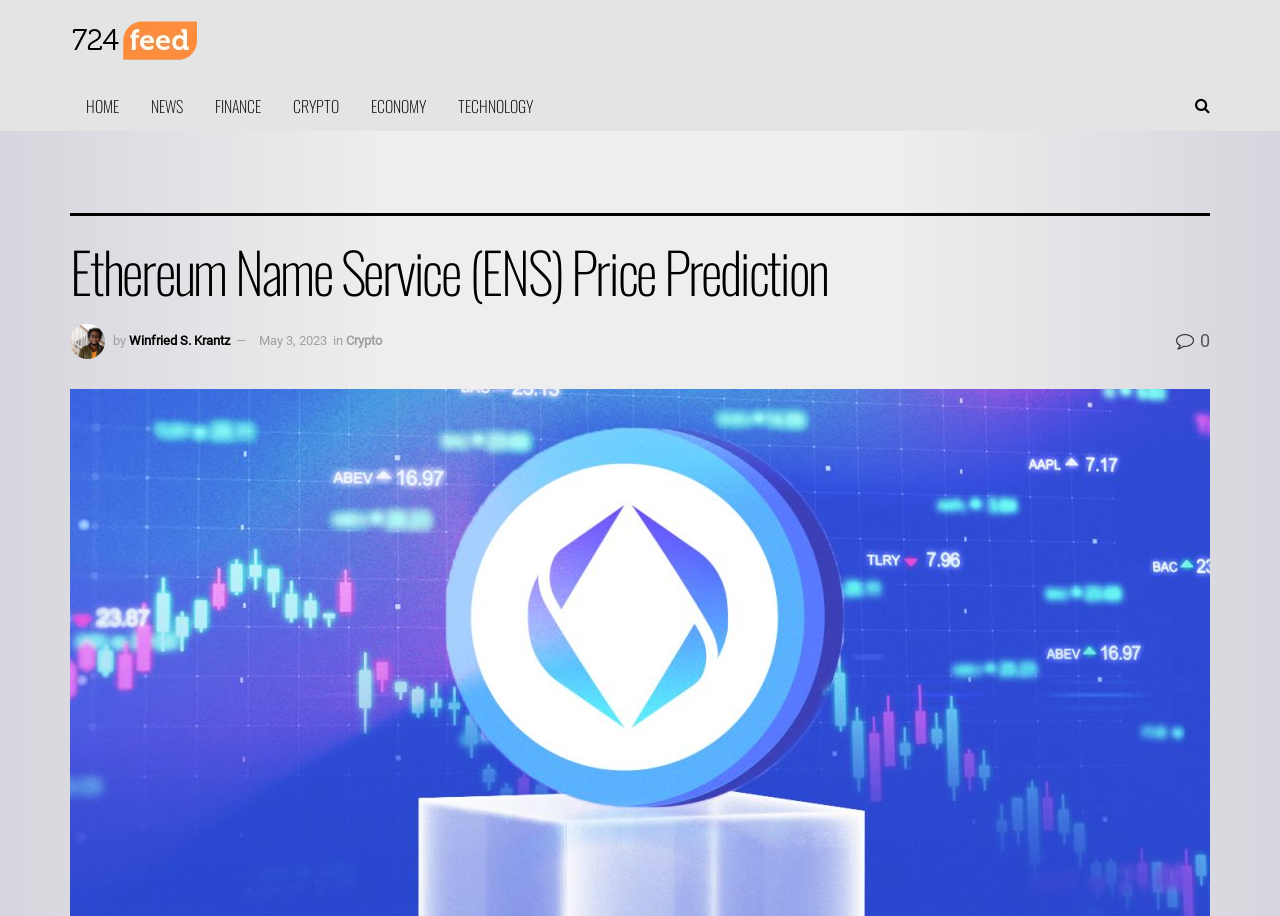Generate a comprehensive description of the webpage content.

The webpage is about Ethereum Name Service (ENS) price prediction. At the top left, there is a logo of "724 Feed" which is an image and a link. Next to it, there are six navigation links: "HOME", "NEWS", "FINANCE", "CRYPTO", "ECONOMY", and "TECHNOLOGY", arranged horizontally. 

On the top right, there is a search icon, represented by a magnifying glass symbol, and a link to an empty page. 

Below the navigation links, there is a main heading that reads "Ethereum Name Service (ENS) Price Prediction". 

Under the heading, there is an author section that includes a small image of the author, Winfried S. Krantz, followed by the text "by" and a link to the author's name. The author's name is accompanied by the date "May 3, 2023" and a category link "Crypto". 

On the top right corner of the page, there is a button with a bell icon and the number "0", which likely represents notifications.